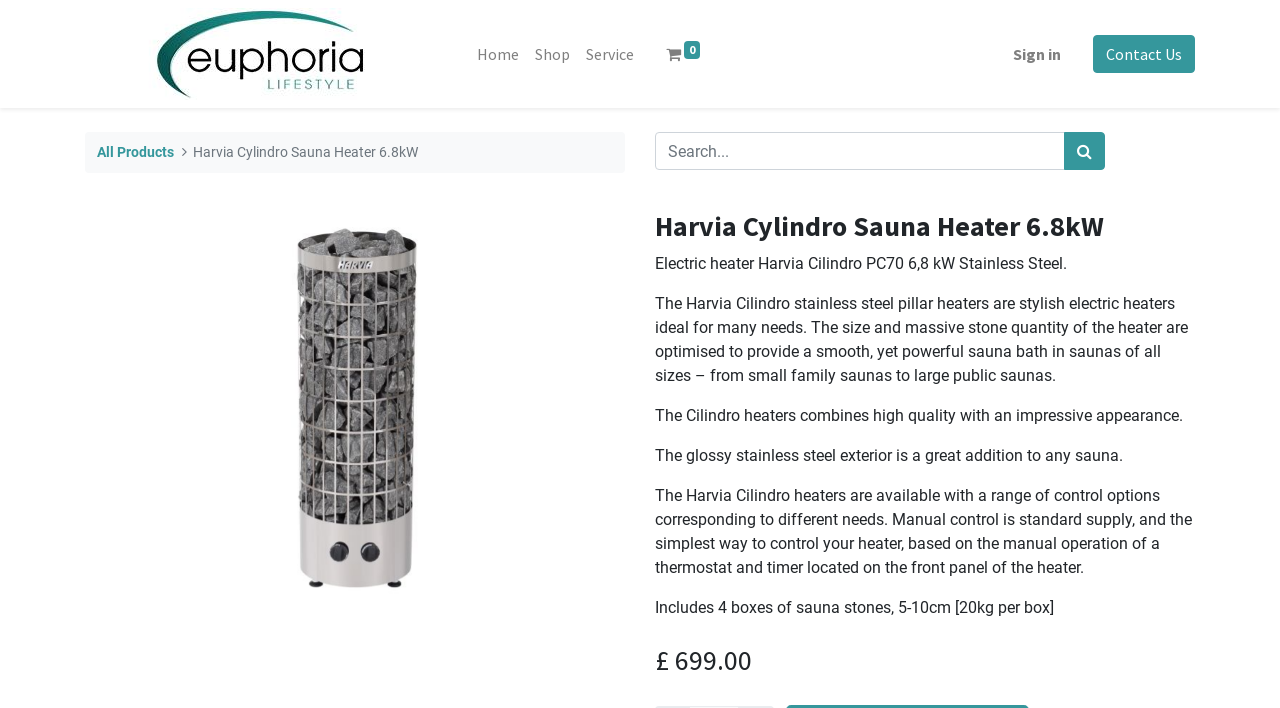How many boxes of sauna stones are included?
Answer with a single word or phrase by referring to the visual content.

4